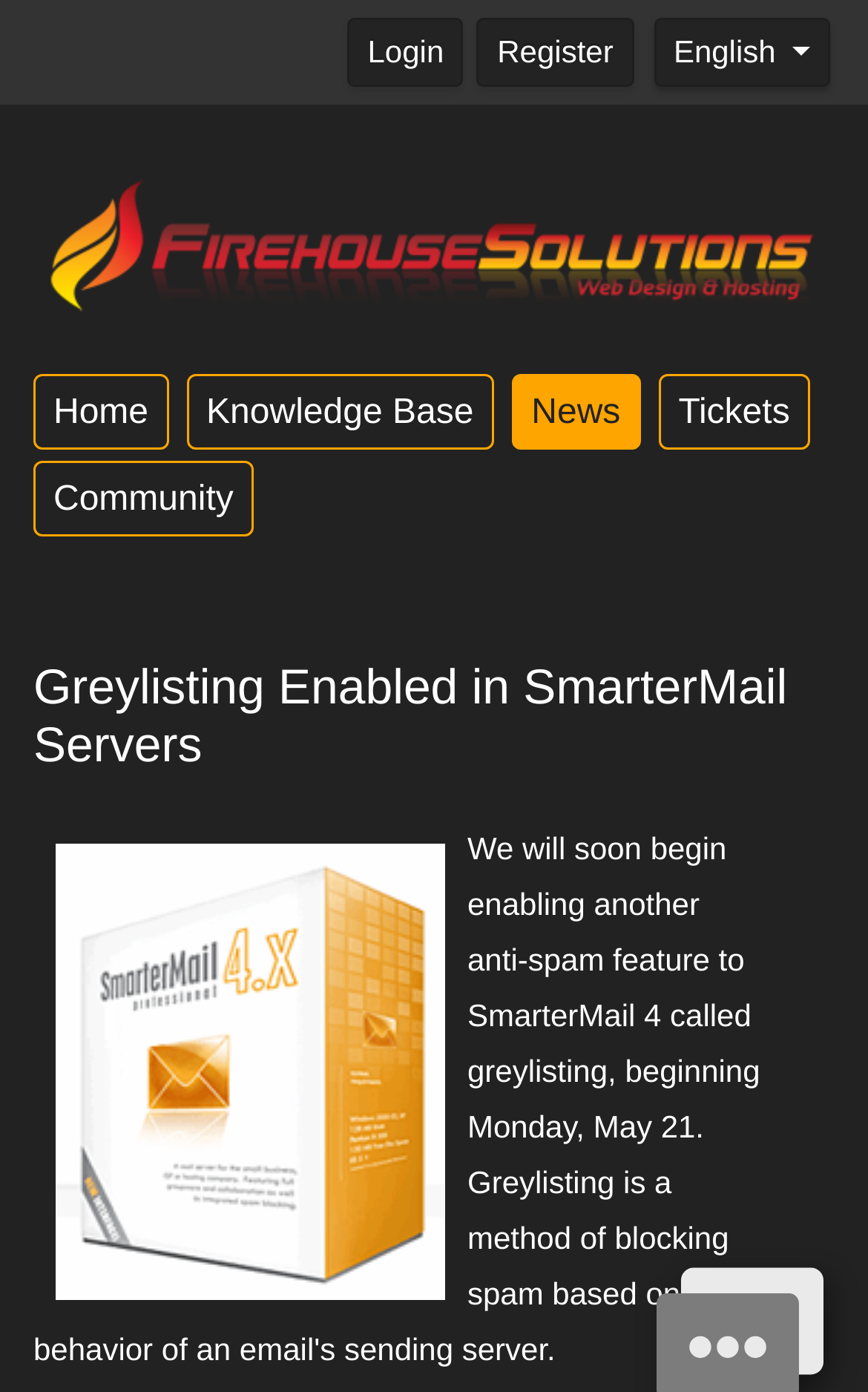Show me the bounding box coordinates of the clickable region to achieve the task as per the instruction: "Leave a message".

[0.756, 0.955, 0.949, 0.981]